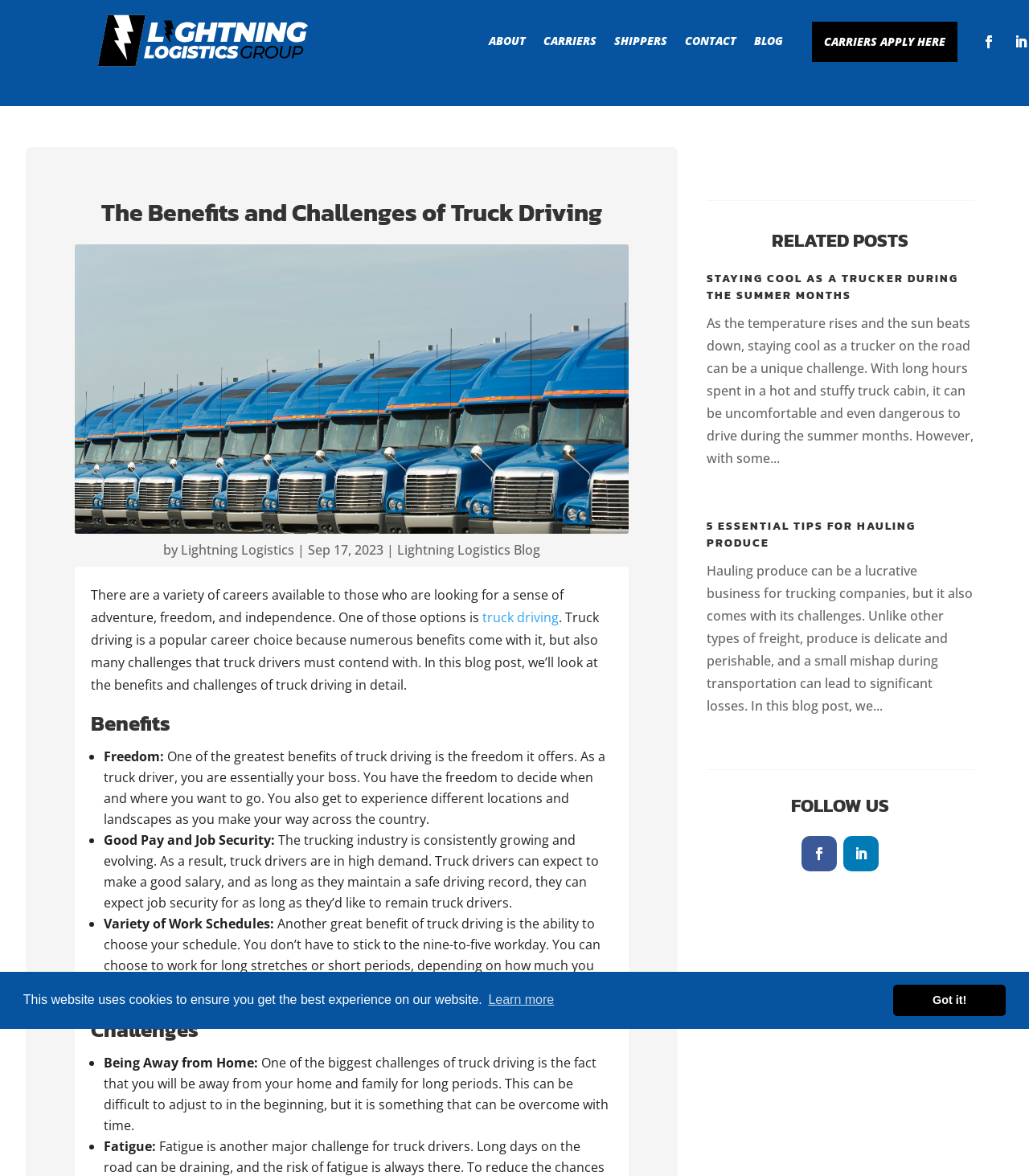Provide an in-depth caption for the contents of the webpage.

This webpage is about the benefits and challenges of truck driving, with a focus on the career choice. At the top, there is a navigation menu with links to "ABOUT", "CARRIERS", "SHIPPERS", "CONTACT", "BLOG", and "CARRIERS APPLY HERE". Below the menu, there is a heading that reads "The Benefits and Challenges of Truck Driving" followed by an image related to truck driving.

The main content of the page is divided into two sections: "Benefits" and "Challenges". The "Benefits" section lists three advantages of truck driving, including freedom, good pay and job security, and variety of work schedules. Each benefit is described in a short paragraph.

The "Challenges" section lists two difficulties of truck driving, including being away from home and fatigue. Each challenge is also described in a short paragraph.

On the right side of the page, there is a section titled "RELATED POSTS" that lists three related blog posts with headings, summaries, and links to read more. The posts are about staying cool as a trucker during the summer months, hauling produce, and other topics related to truck driving.

At the bottom of the page, there is a "FOLLOW US" section with links to social media platforms.